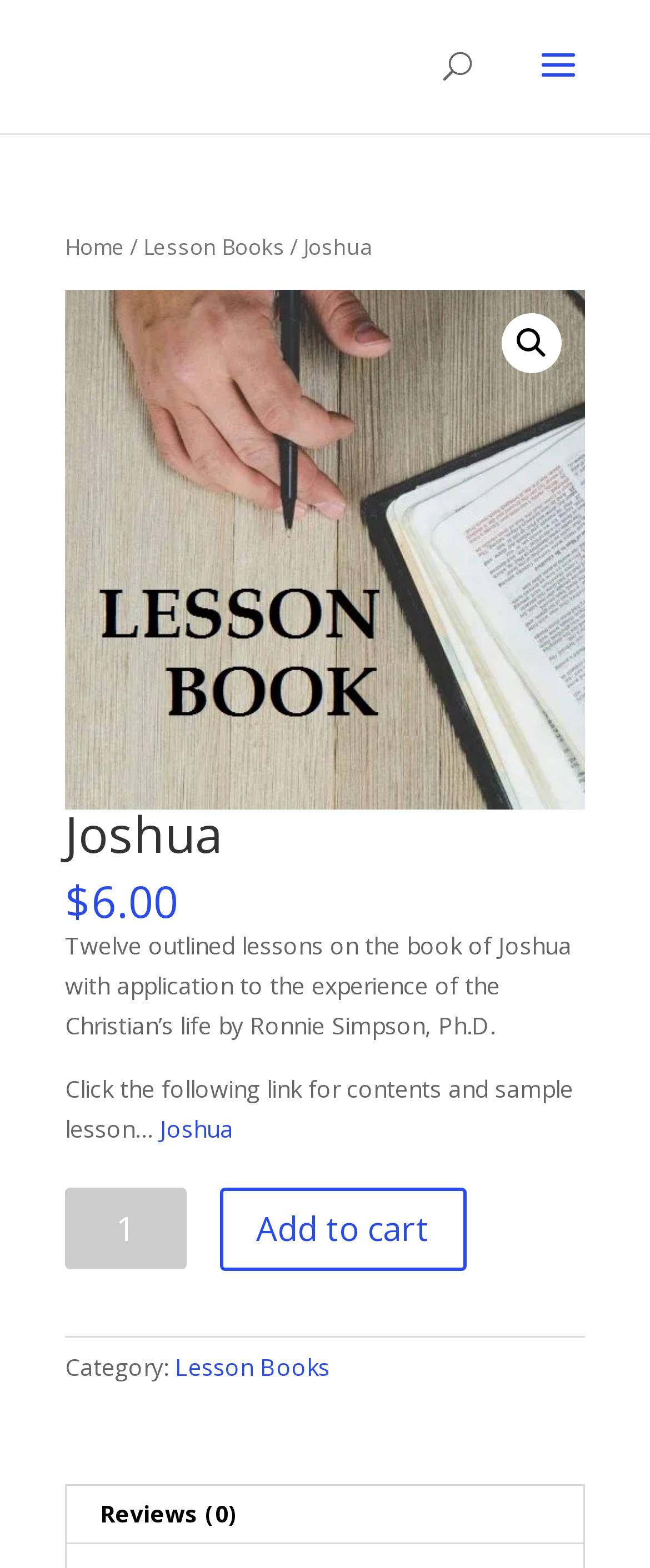Describe the webpage meticulously, covering all significant aspects.

The webpage is about a product, specifically a lesson book on the book of Joshua, sold by Macedonia Baptist College. At the top left, there is a logo of Macedonia Baptist College, accompanied by a link to the college's website. Next to the logo, there is a search bar that spans about half of the screen width.

Below the search bar, there is a navigation menu with links to "Home" and "Lesson Books", separated by forward slashes. The current page is highlighted, indicated by the text "Joshua" following the slashes.

On the right side of the navigation menu, there is a magnifying glass icon, which is a link. Below the navigation menu, there is a large image that takes up most of the screen width, showcasing the lesson book.

Above the image, there is a heading that reads "Joshua". Below the image, there is a price tag of $6.00, followed by a brief description of the lesson book. The description explains that the book contains twelve outlined lessons on the book of Joshua, with application to the Christian's life.

Below the description, there is a link to view the contents and sample lesson of the book. Next to the link, there is a quantity selector, allowing users to choose the number of books they want to purchase. A button to add the book to the cart is located next to the quantity selector.

Further down, there is a category label, followed by a link to "Lesson Books". At the very bottom of the page, there is a tab list with a single tab labeled "Reviews (0)", indicating that there are no reviews for this product.